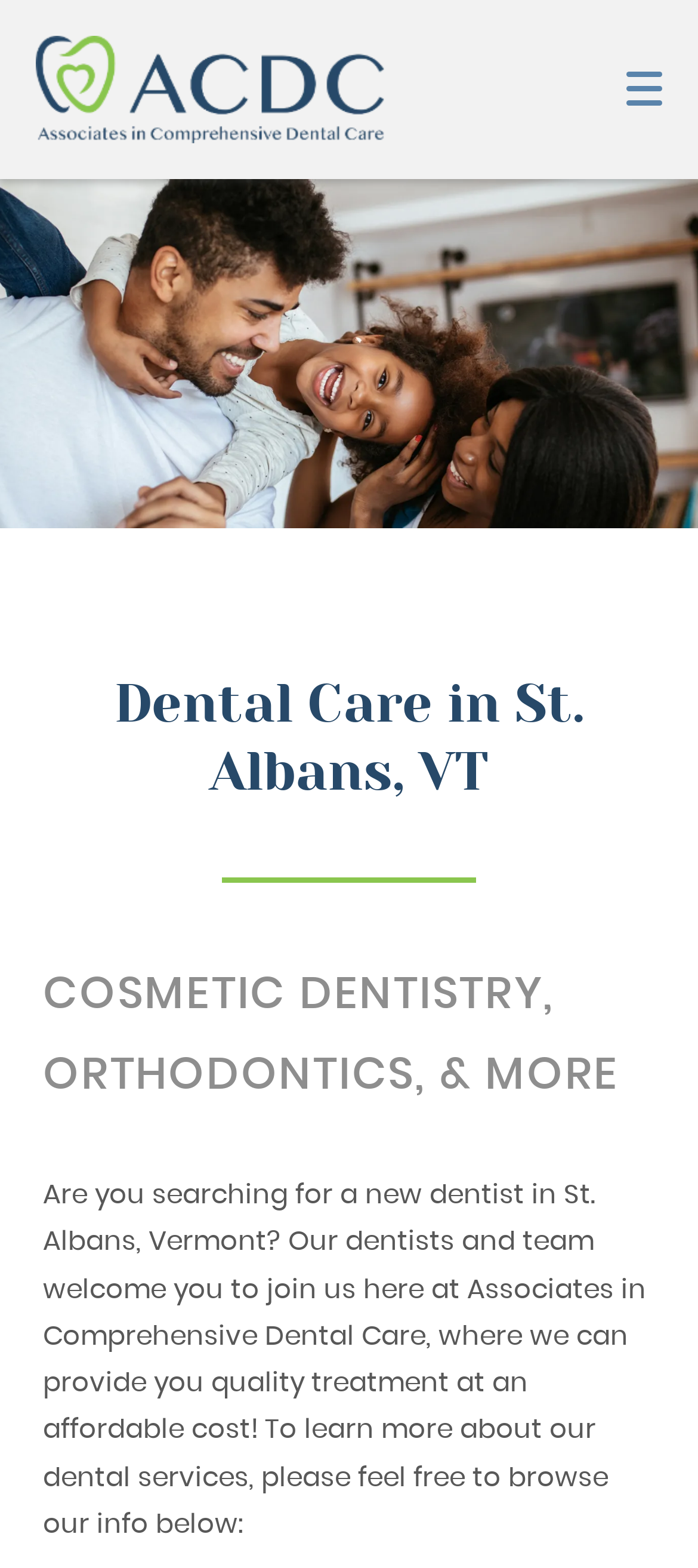Please specify the coordinates of the bounding box for the element that should be clicked to carry out this instruction: "Request an appointment". The coordinates must be four float numbers between 0 and 1, formatted as [left, top, right, bottom].

[0.038, 0.724, 0.962, 0.767]